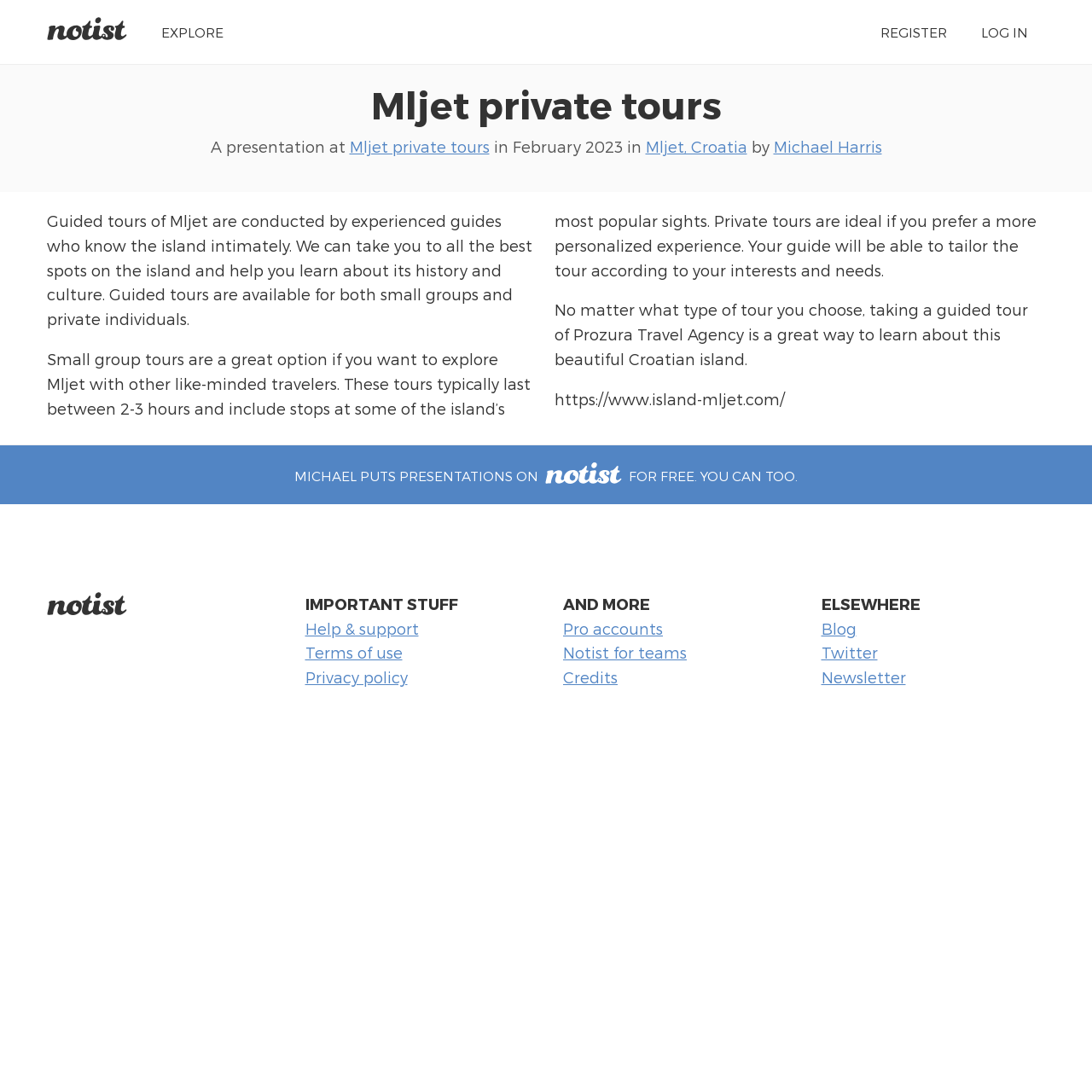What is the name of the island being toured?
Provide a well-explained and detailed answer to the question.

The webpage is about guided tours of Mljet, and the island's name is mentioned in the text 'Guided tours of Mljet are conducted by experienced guides...' and also in the link 'Mljet, Croatia'.